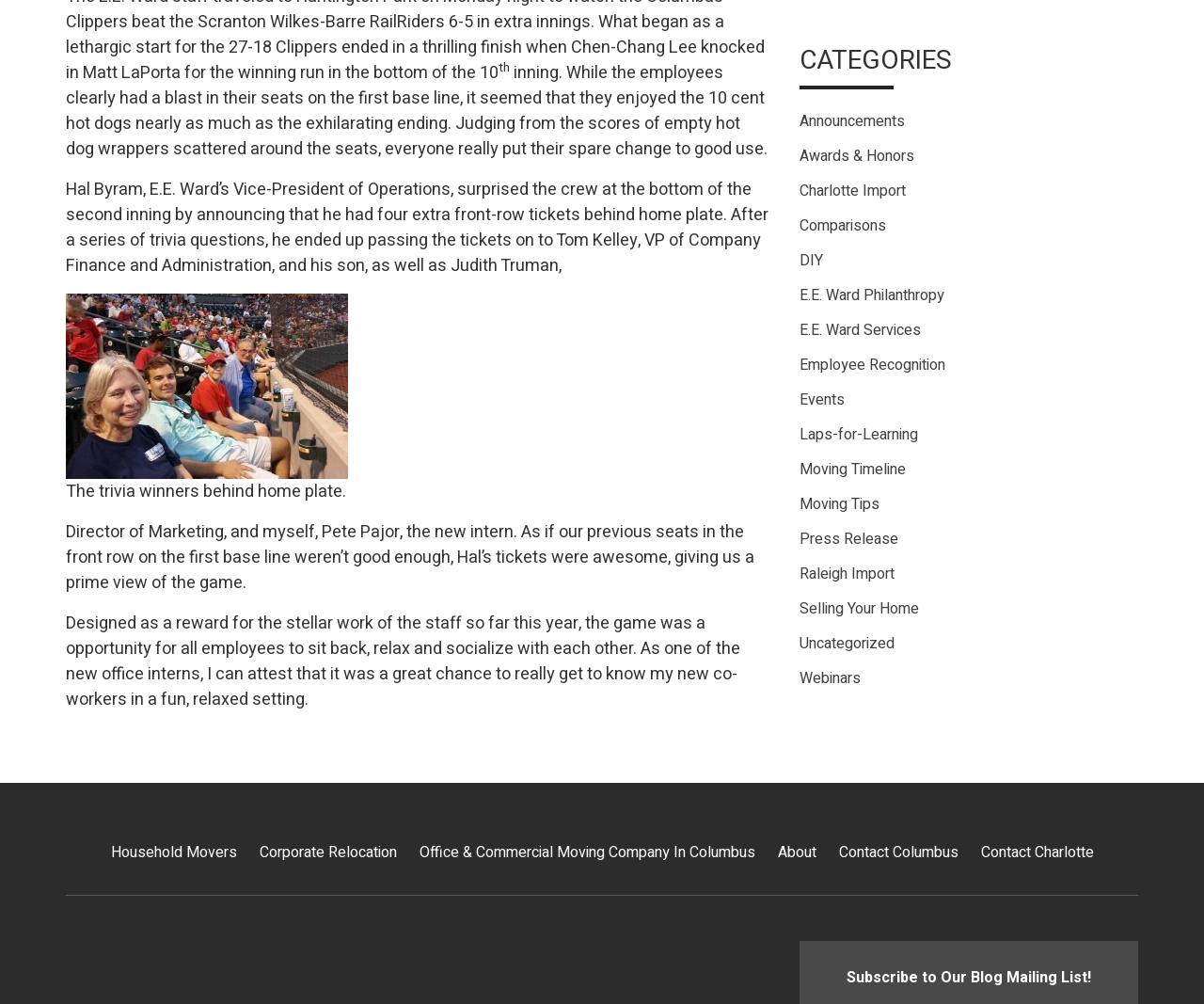Please determine the bounding box of the UI element that matches this description: Events. The coordinates should be given as (top-left x, top-left y, bottom-right x, bottom-right y), with all values between 0 and 1.

[0.664, 0.387, 0.702, 0.41]